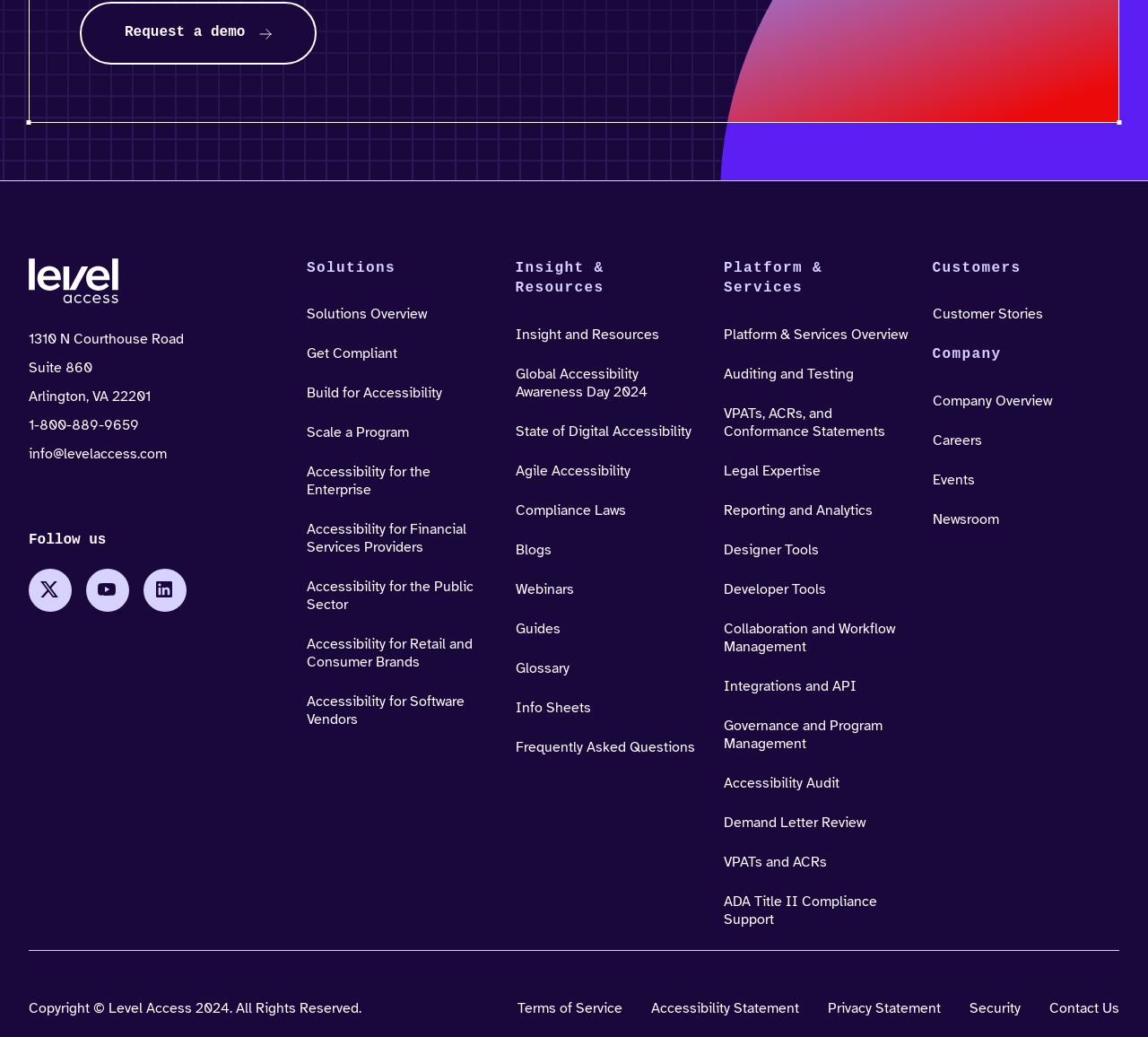Please provide a comprehensive response to the question based on the details in the image: What is the company's phone number?

I found the company's phone number by looking at the contact information section, which is located at the top of the webpage. The phone number is listed as 1-800-889-9659.